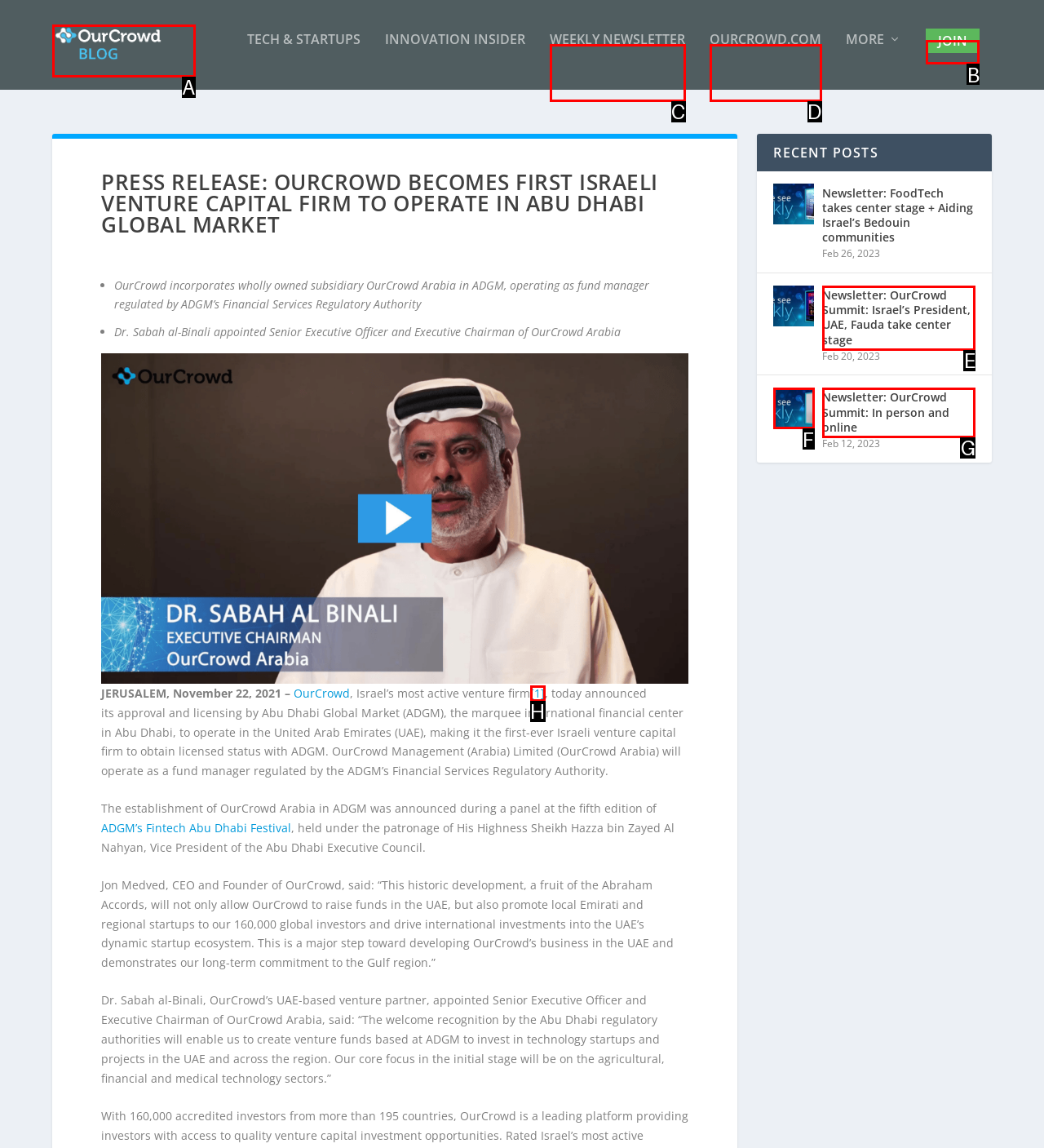Which lettered option should be clicked to perform the following task: Click on the 'JOIN' button
Respond with the letter of the appropriate option.

B